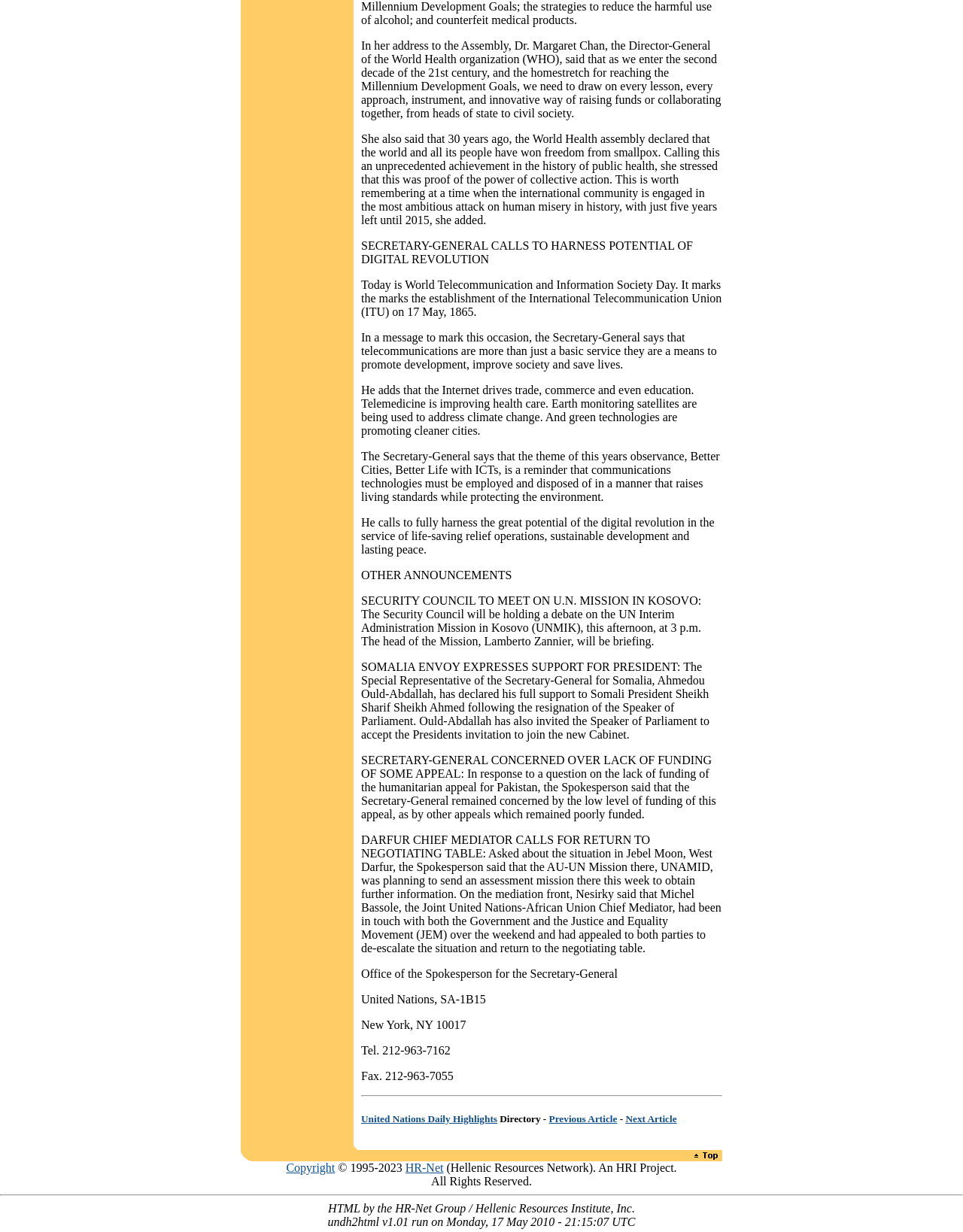Please examine the image and answer the question with a detailed explanation:
What is the name of the UN mission being briefed by Lamberto Zannier?

This question can be answered by reading the text in the StaticText element with ID 270, which mentions the Security Council holding a debate on the UN Interim Administration Mission in Kosovo (UNMIK).